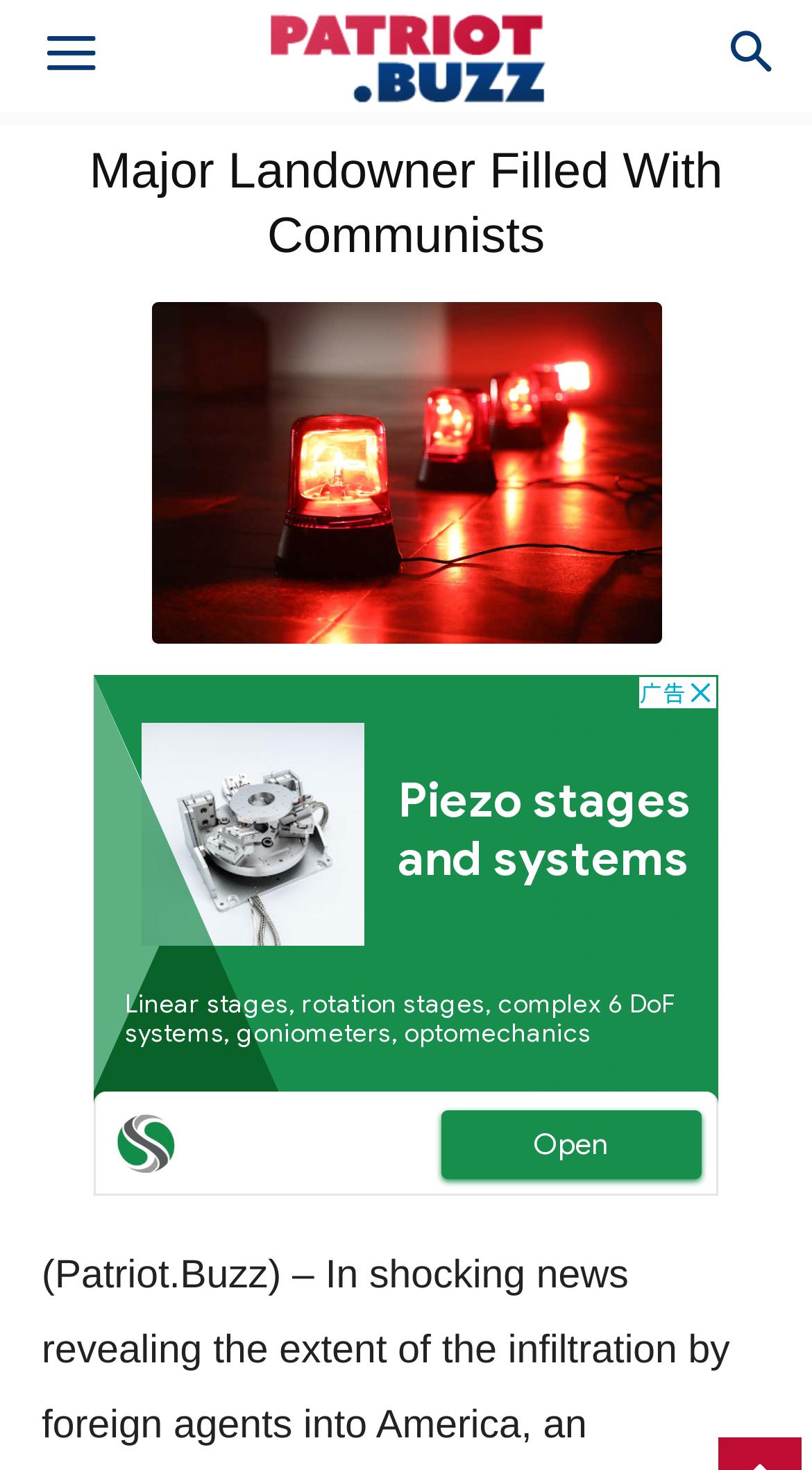Is there a search function on the webpage?
Examine the image closely and answer the question with as much detail as possible.

The presence of a 'Search' button on the top right corner of the webpage indicates that the website provides a search function for users to find specific content or topics.